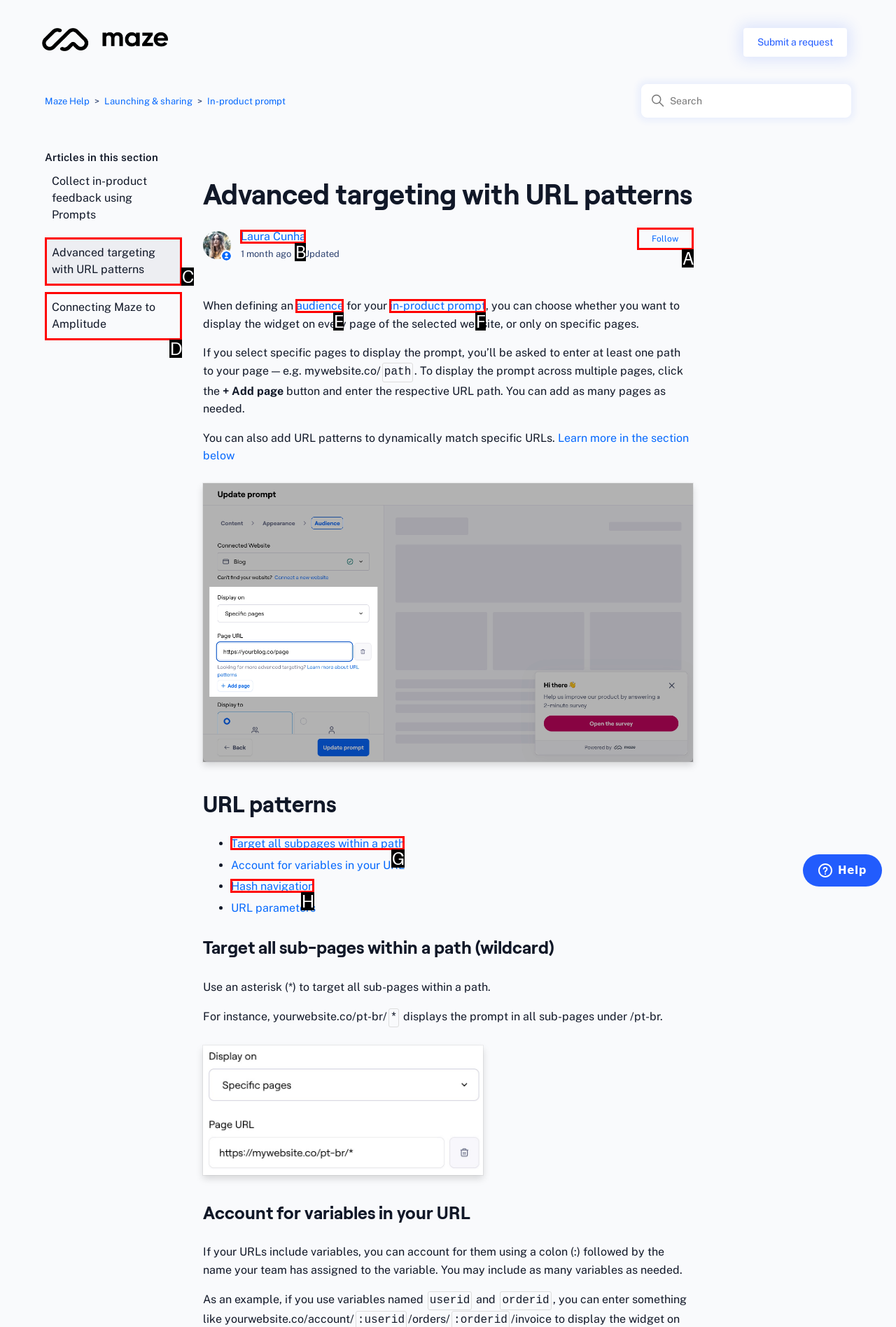To execute the task: Buy the book from Kindle Unlimited, which one of the highlighted HTML elements should be clicked? Answer with the option's letter from the choices provided.

None